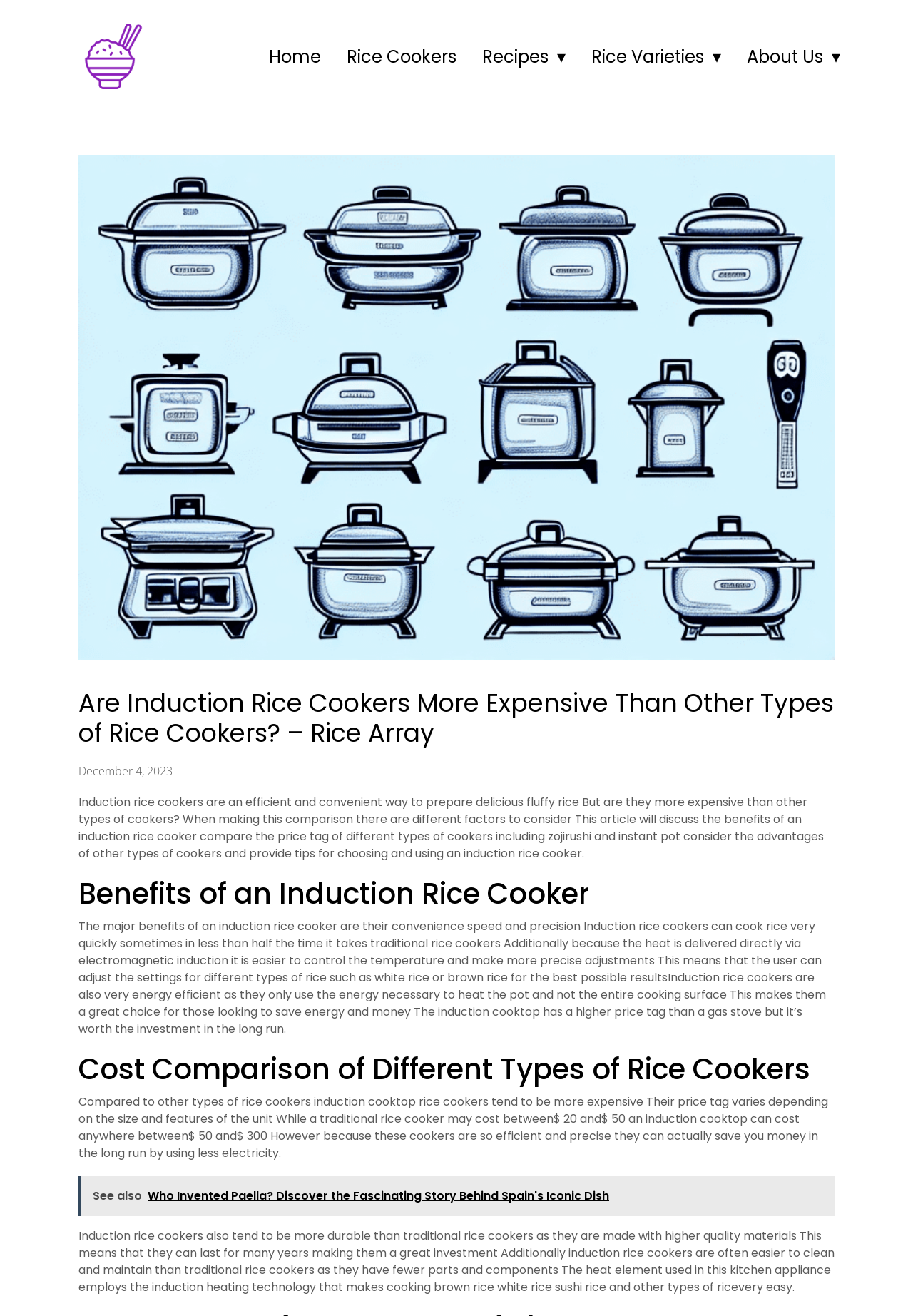Based on the provided description, "About Us", find the bounding box of the corresponding UI element in the screenshot.

[0.818, 0.034, 0.92, 0.052]